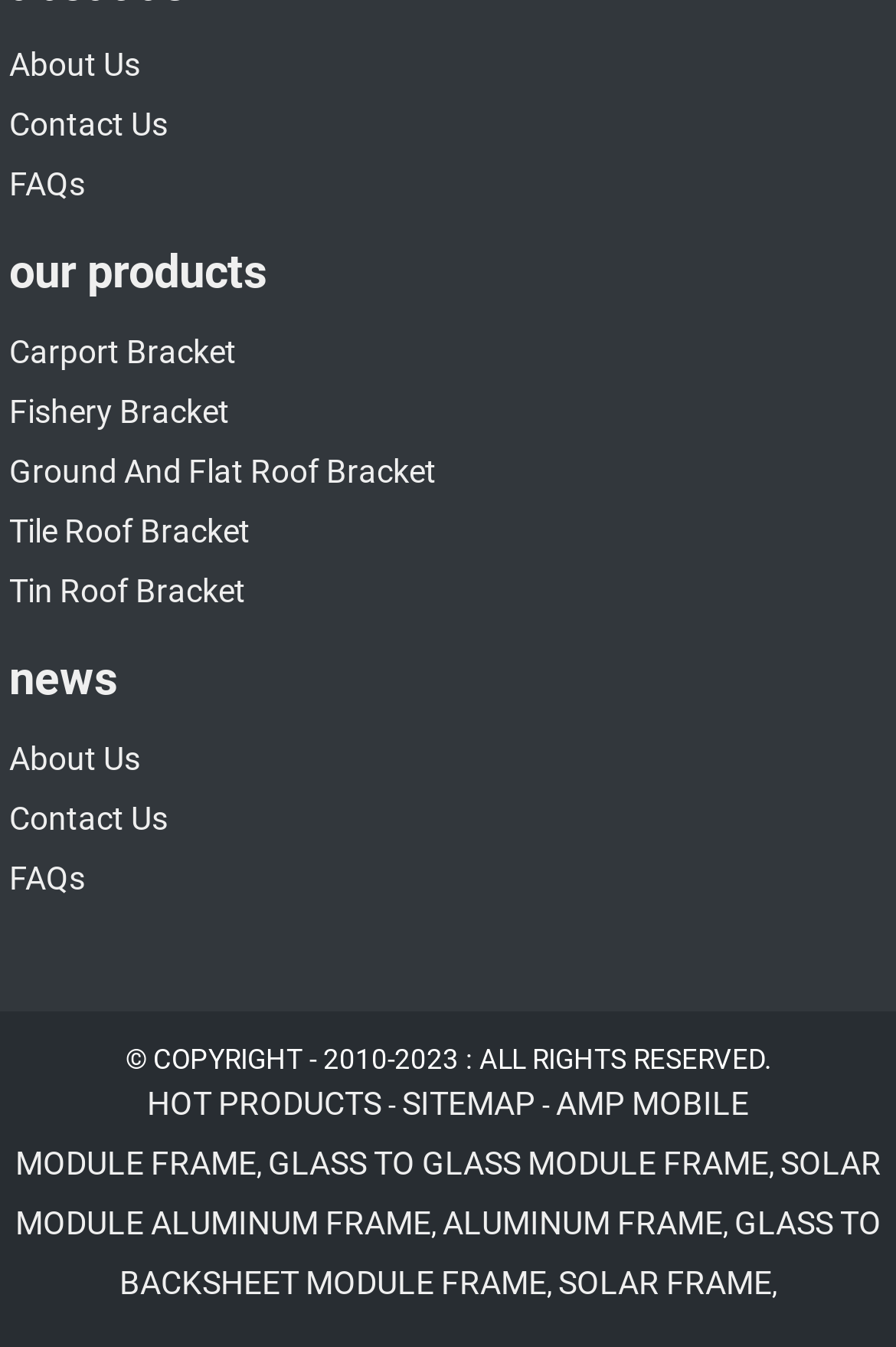Locate the bounding box coordinates of the segment that needs to be clicked to meet this instruction: "view Carport Bracket".

[0.01, 0.239, 0.264, 0.283]